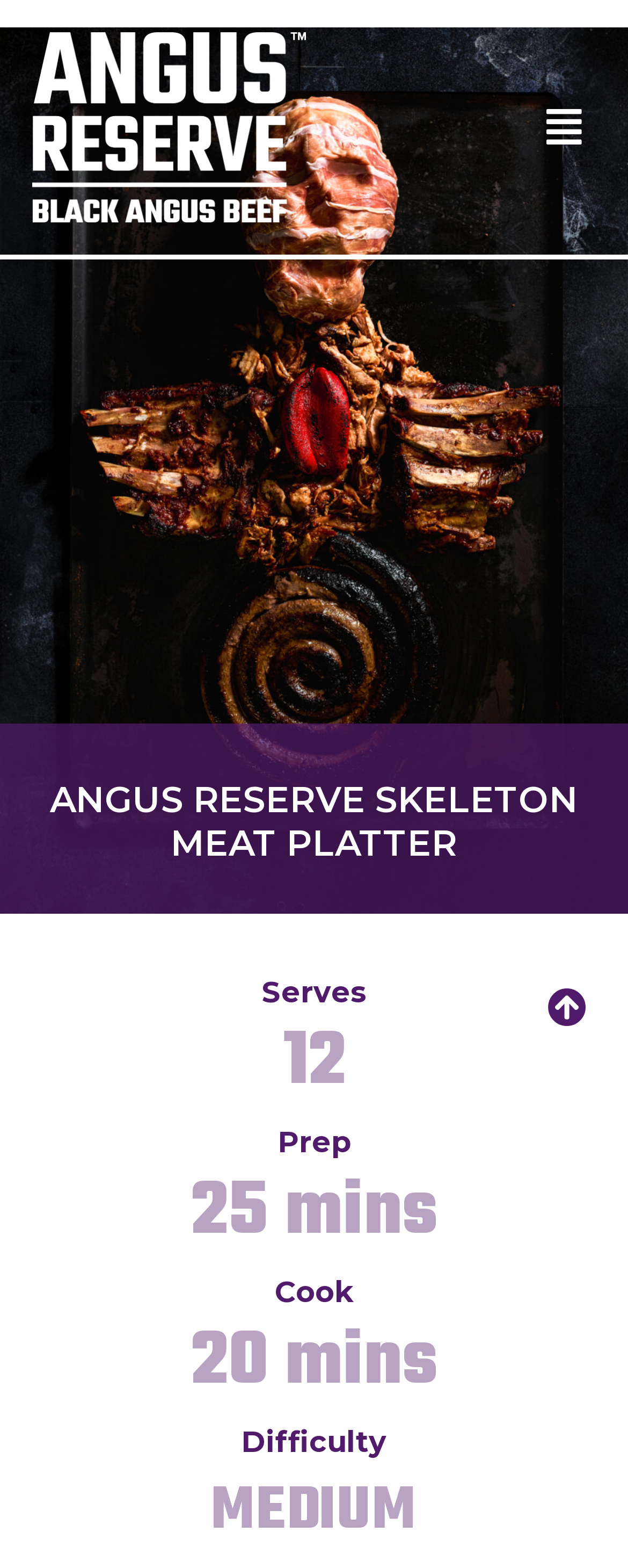Identify the bounding box for the UI element described as: "Main Menu". The coordinates should be four float numbers between 0 and 1, i.e., [left, top, right, bottom].

[0.715, 0.058, 0.949, 0.104]